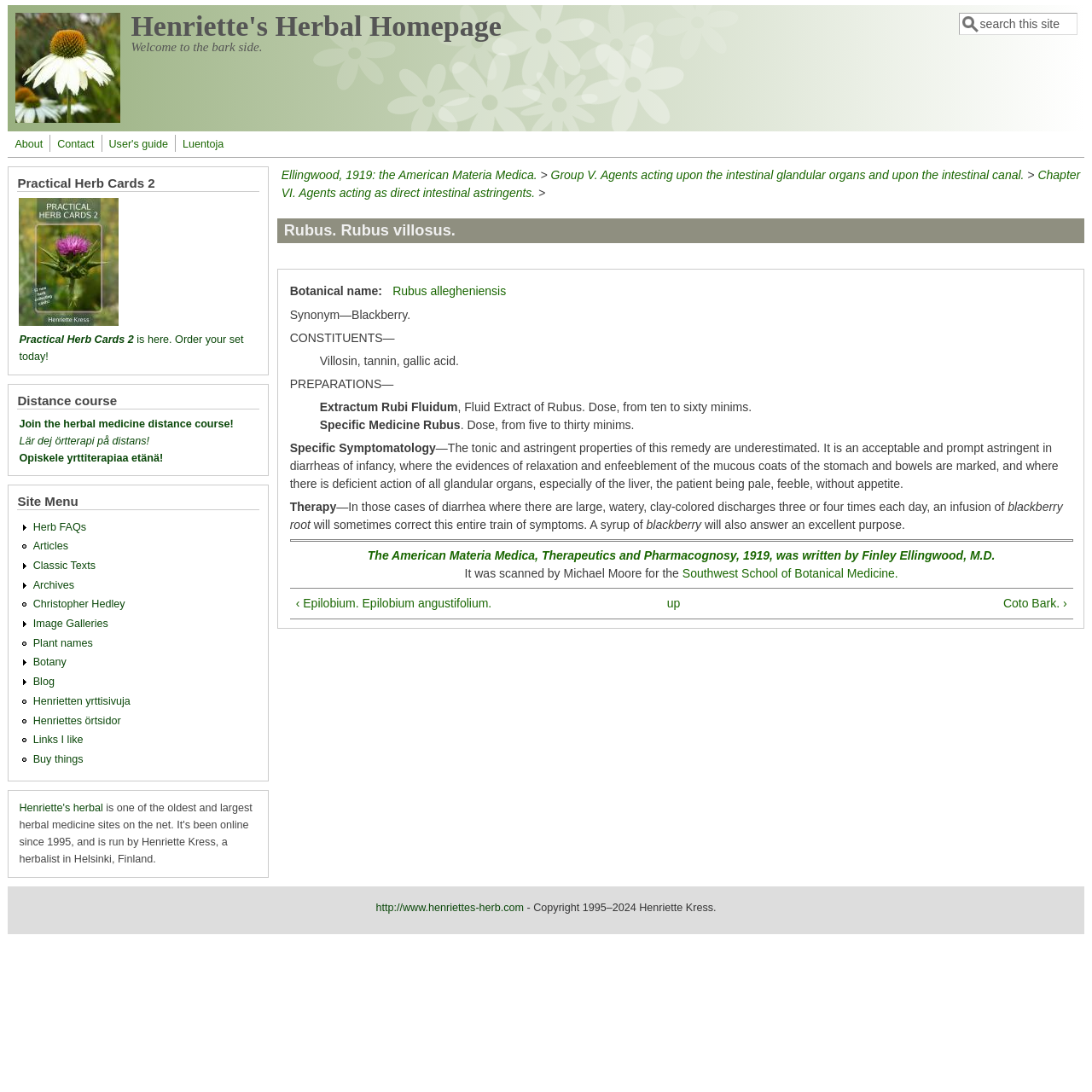Locate the bounding box coordinates of the element to click to perform the following action: 'Read about Rubus villosus'. The coordinates should be given as four float values between 0 and 1, in the form of [left, top, right, bottom].

[0.254, 0.2, 0.993, 0.223]